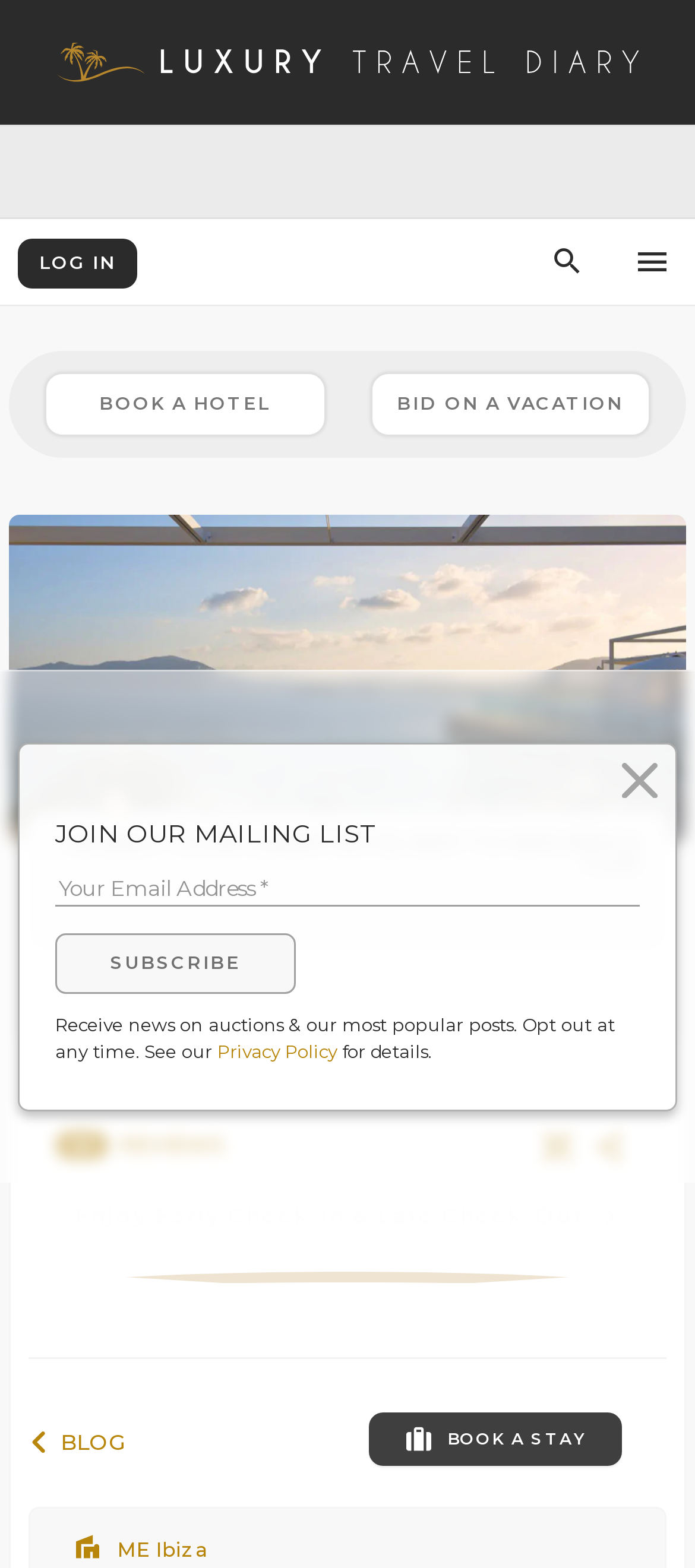What is the location of the hotel?
Using the information from the image, give a concise answer in one word or a short phrase.

Ibiza